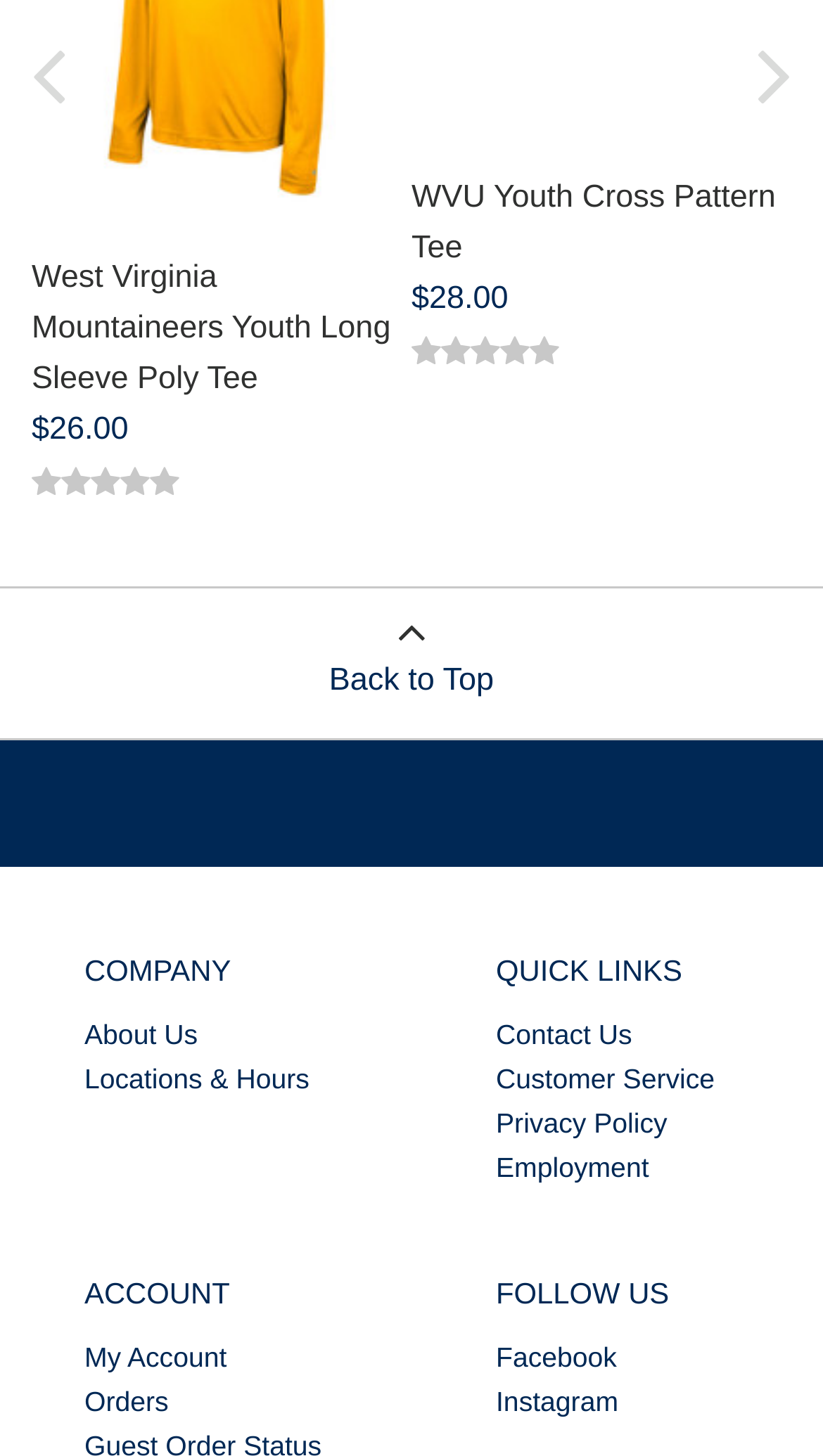Specify the bounding box coordinates of the area that needs to be clicked to achieve the following instruction: "Follow on Facebook".

[0.603, 0.921, 0.749, 0.943]